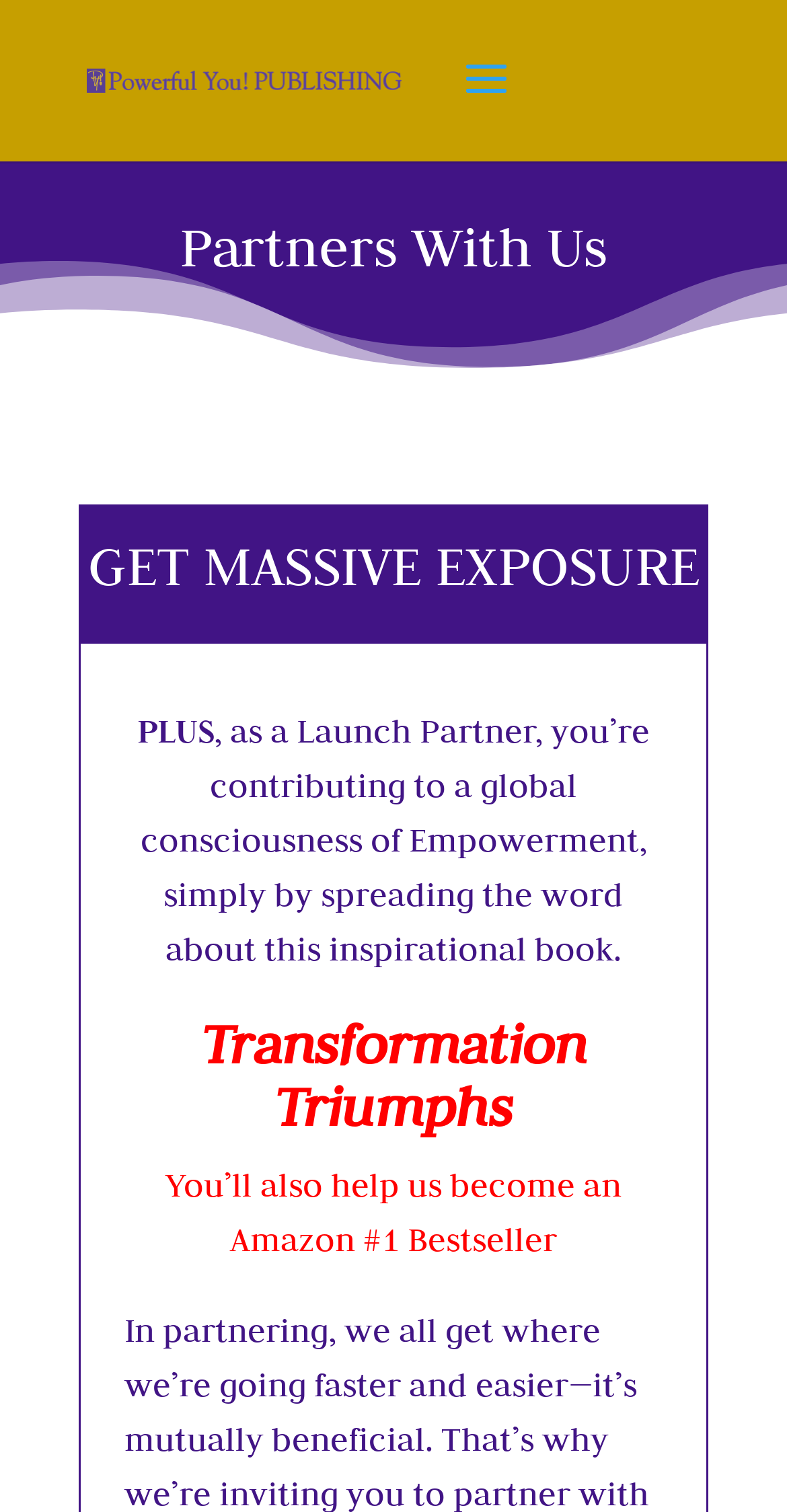Illustrate the webpage's structure and main components comprehensively.

The webpage is about becoming a book launch partner, offering free exposure to a targeted audience of conscious individuals. At the top-left corner, there is a link "Welcome Authors!" accompanied by an image with the same name. Below this, there is a heading "Partners With Us" that spans almost the entire width of the page. 

Further down, a prominent heading "GET MASSIVE EXPOSURE" is displayed, followed by two lines of text. The first line contains the word "PLUS" and a description of contributing to a global consciousness of empowerment as a launch partner. The second line explains that this is achieved by spreading the word about an inspirational book. 

Below these lines, there is another heading "Transformation Triumphs" that takes up about two-thirds of the page width. Finally, a statement "You’ll also help us become an Amazon #1 Bestseller" is placed at the bottom of the page.